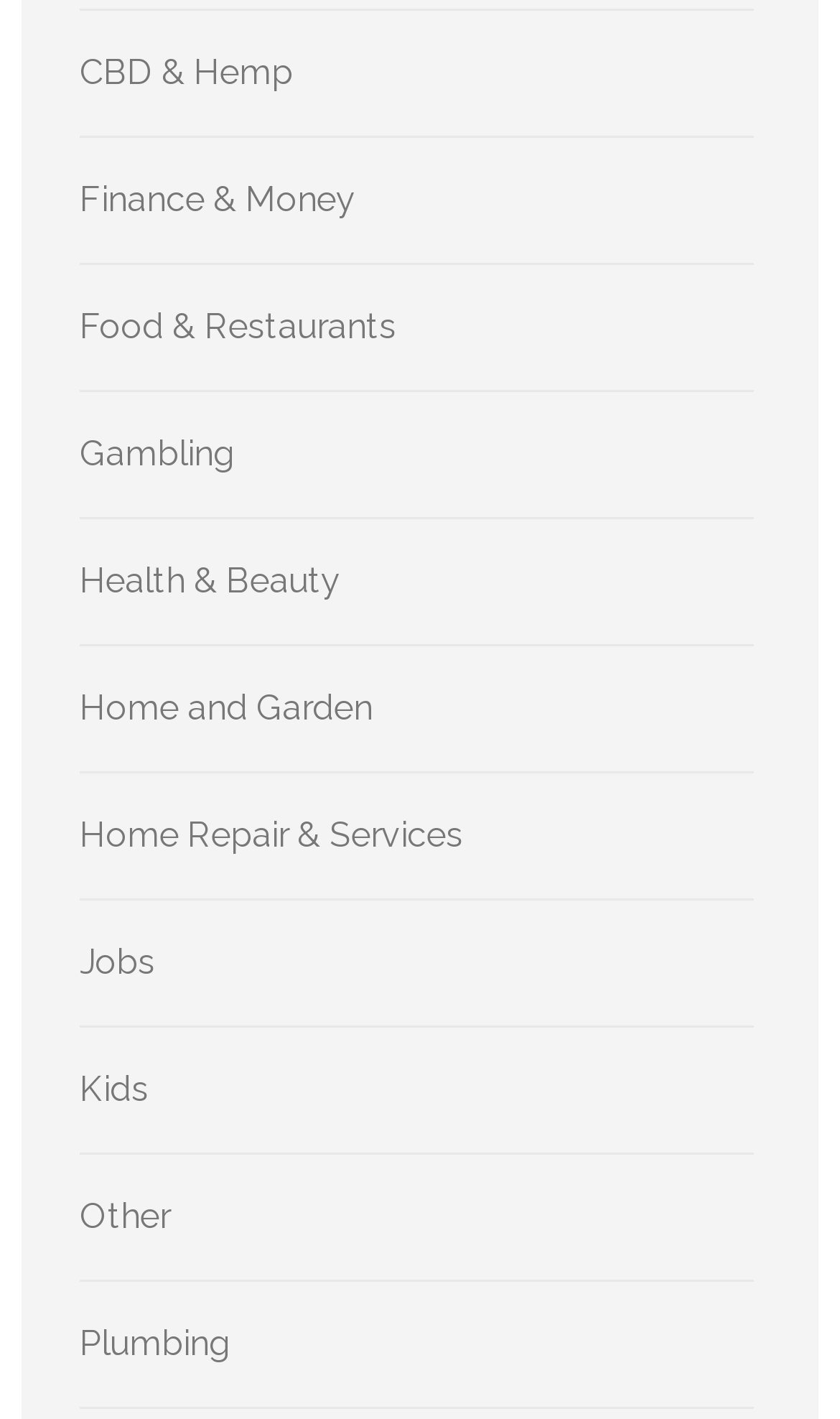Is the 'Jobs' category located above or below the 'Home and Garden' category?
Using the image as a reference, answer with just one word or a short phrase.

above